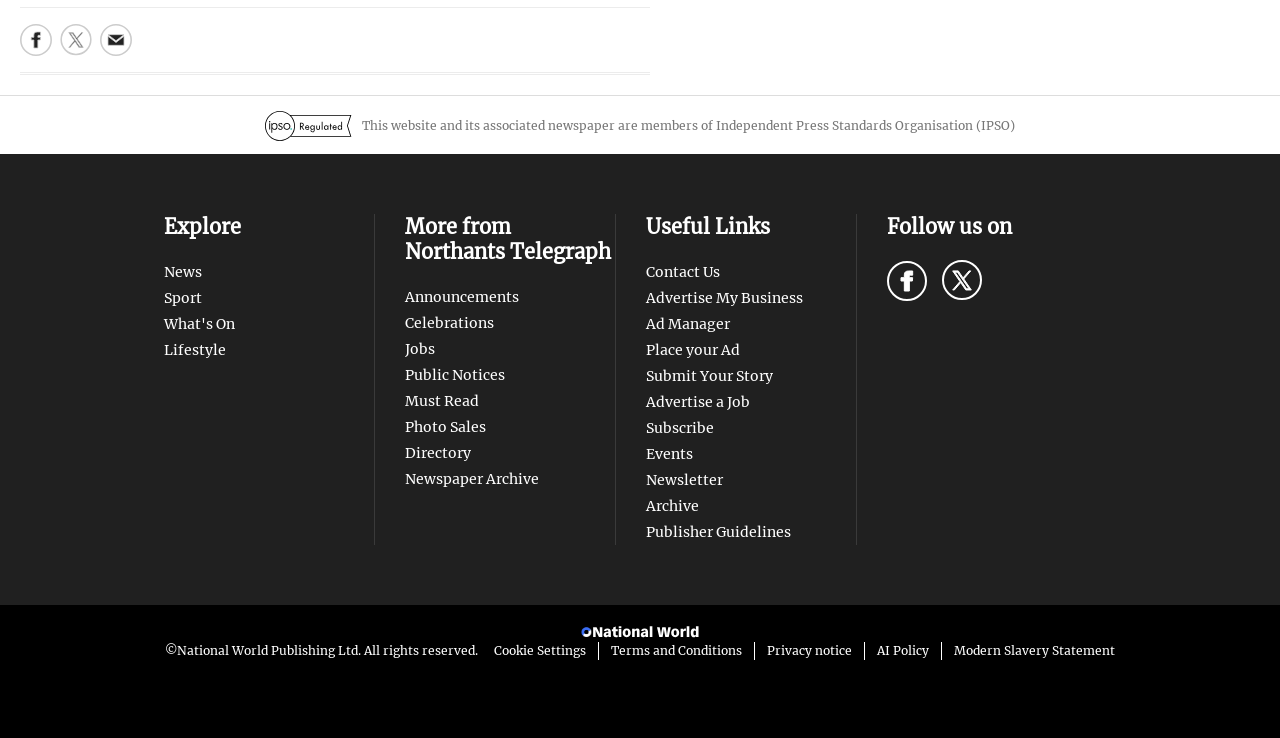Locate the bounding box coordinates of the element that should be clicked to execute the following instruction: "Click the 'October 30, 2019' link".

None